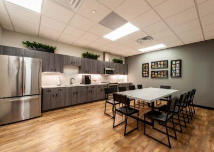Provide a brief response to the question below using one word or phrase:
What is placed on top of the cabinets?

Potted plants